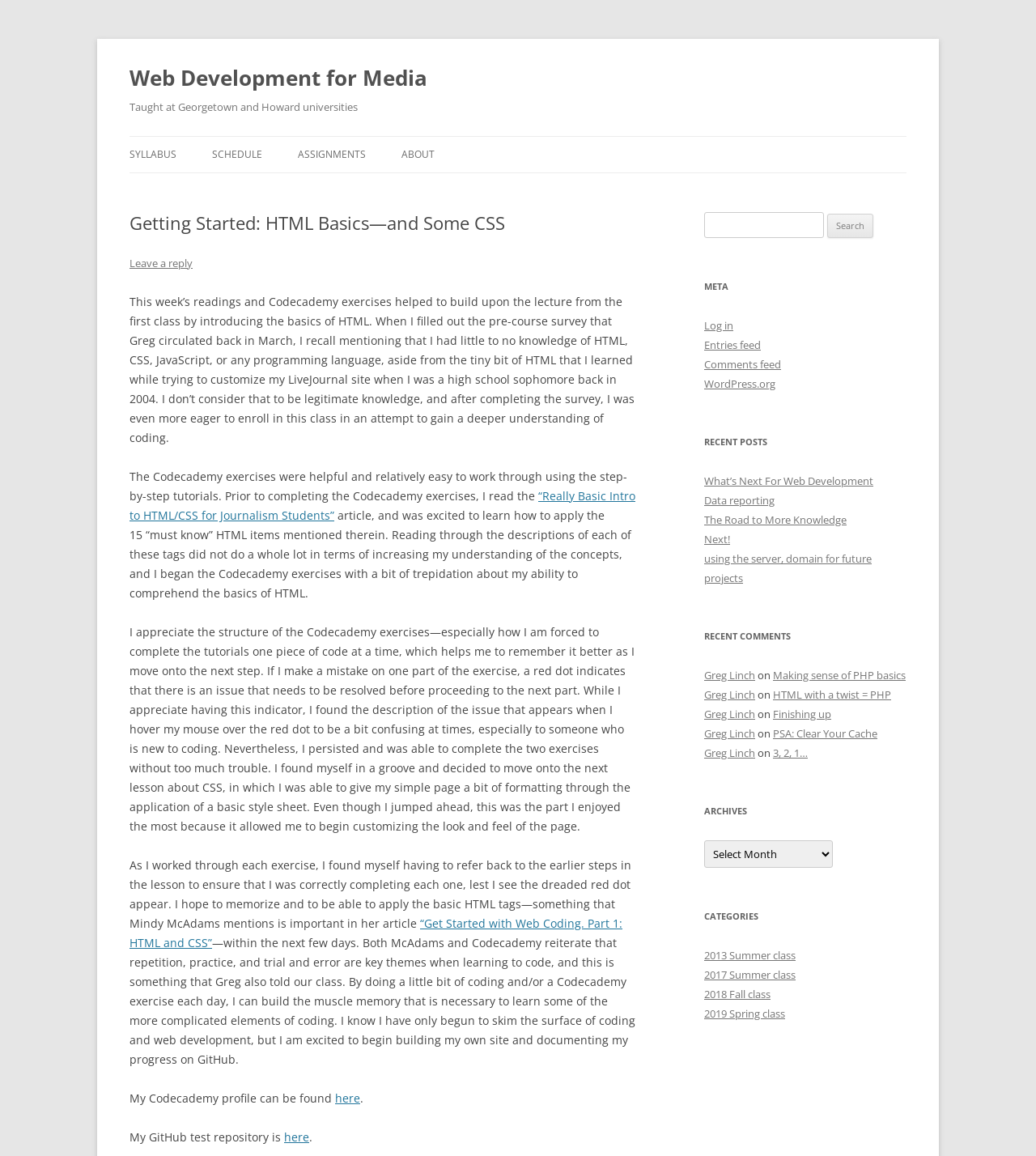What is the purpose of the Codecademy exercises?
Using the image, provide a detailed and thorough answer to the question.

The purpose of the Codecademy exercises is to practice and learn HTML, as indicated by the text 'I found myself having to refer back to the earlier steps in the lesson to ensure that I was correctly completing each one, lest I see the dreaded red dot appear' in the webpage, which suggests that the exercises are designed to help the user learn and practice HTML.